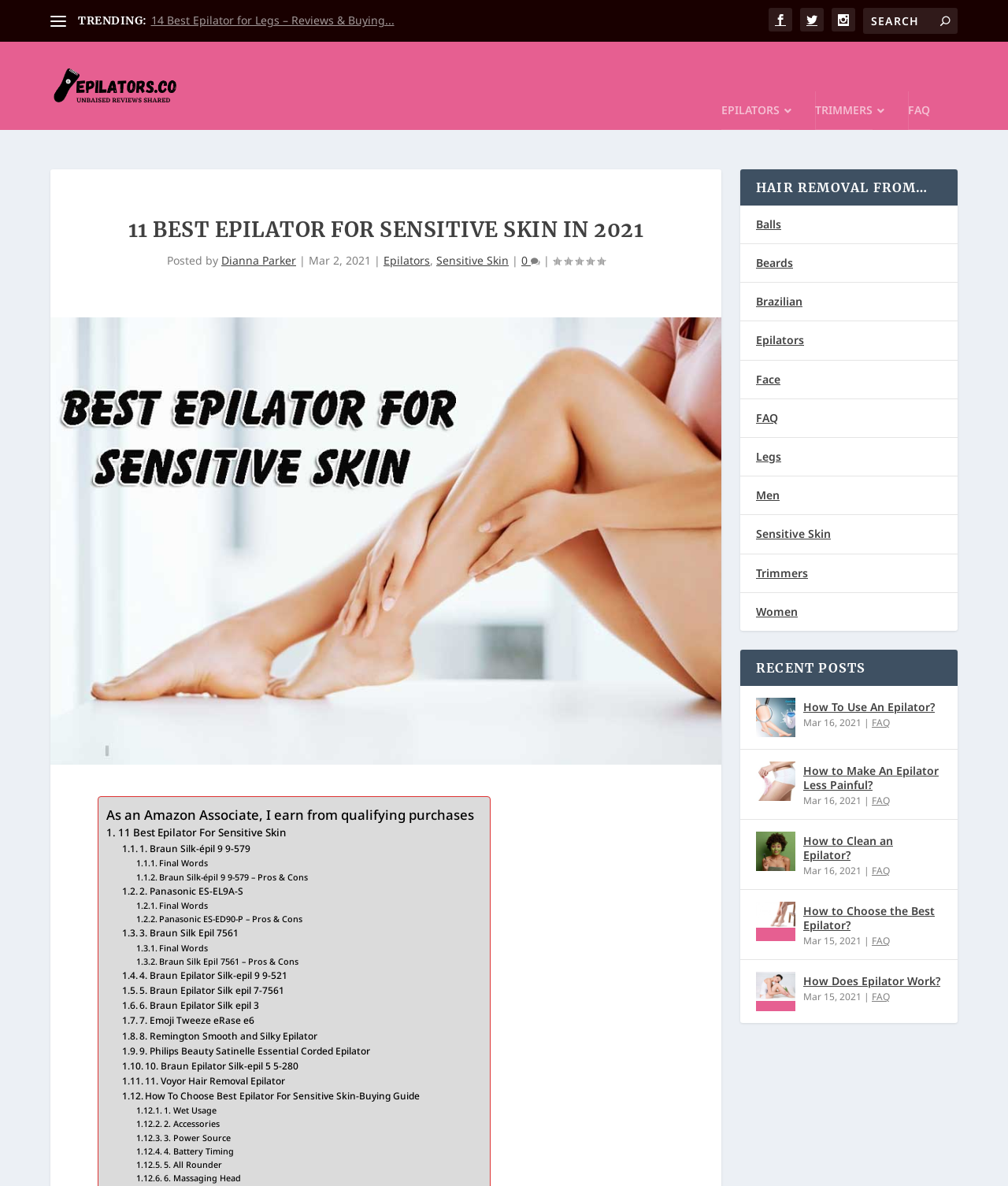Determine the bounding box coordinates of the clickable element necessary to fulfill the instruction: "Search for epilators". Provide the coordinates as four float numbers within the 0 to 1 range, i.e., [left, top, right, bottom].

[0.856, 0.007, 0.95, 0.029]